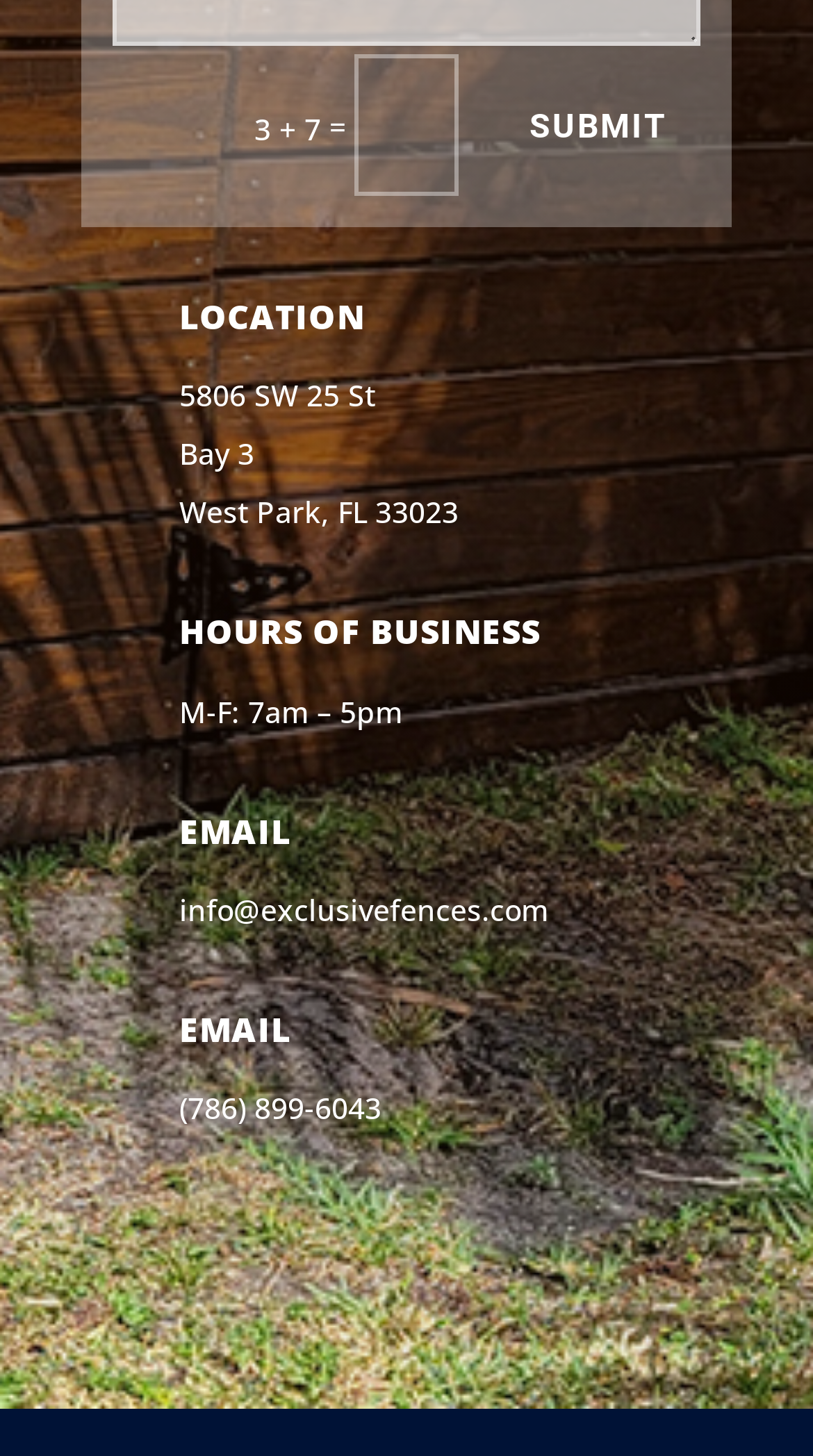What are the hours of business?
Using the details from the image, give an elaborate explanation to answer the question.

I found the hours of business by looking at the 'HOURS OF BUSINESS' section, which is a heading in the second layout table. The hours are listed as 'M-F: 7am – 5pm'.